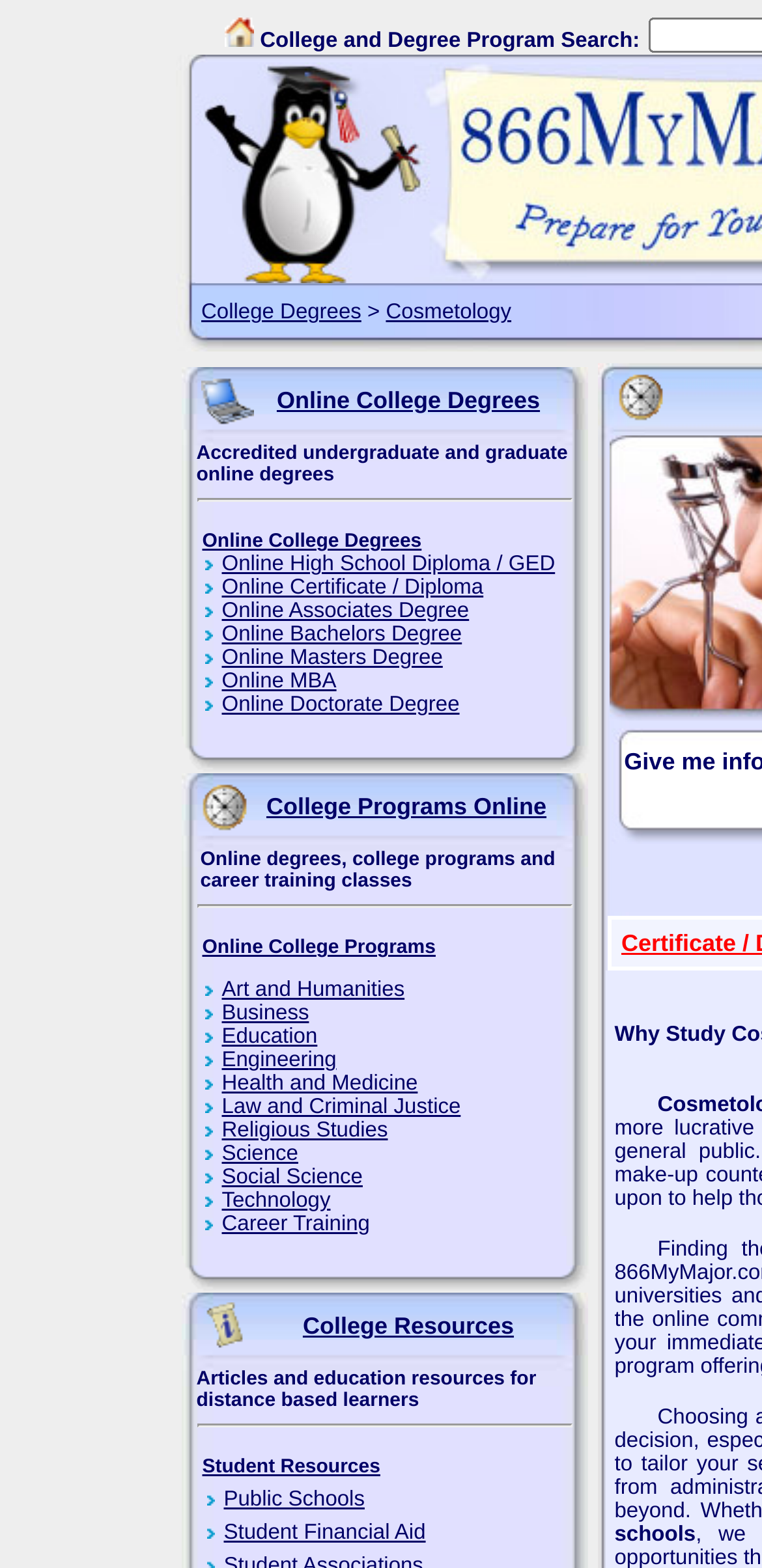Based on what you see in the screenshot, provide a thorough answer to this question: What is the main purpose of this website?

Based on the webpage's structure and content, it appears that the main purpose of this website is to help users find cosmetology schools. The webpage provides various links and resources related to cosmetology education, such as online college degrees, college programs, and career training classes.